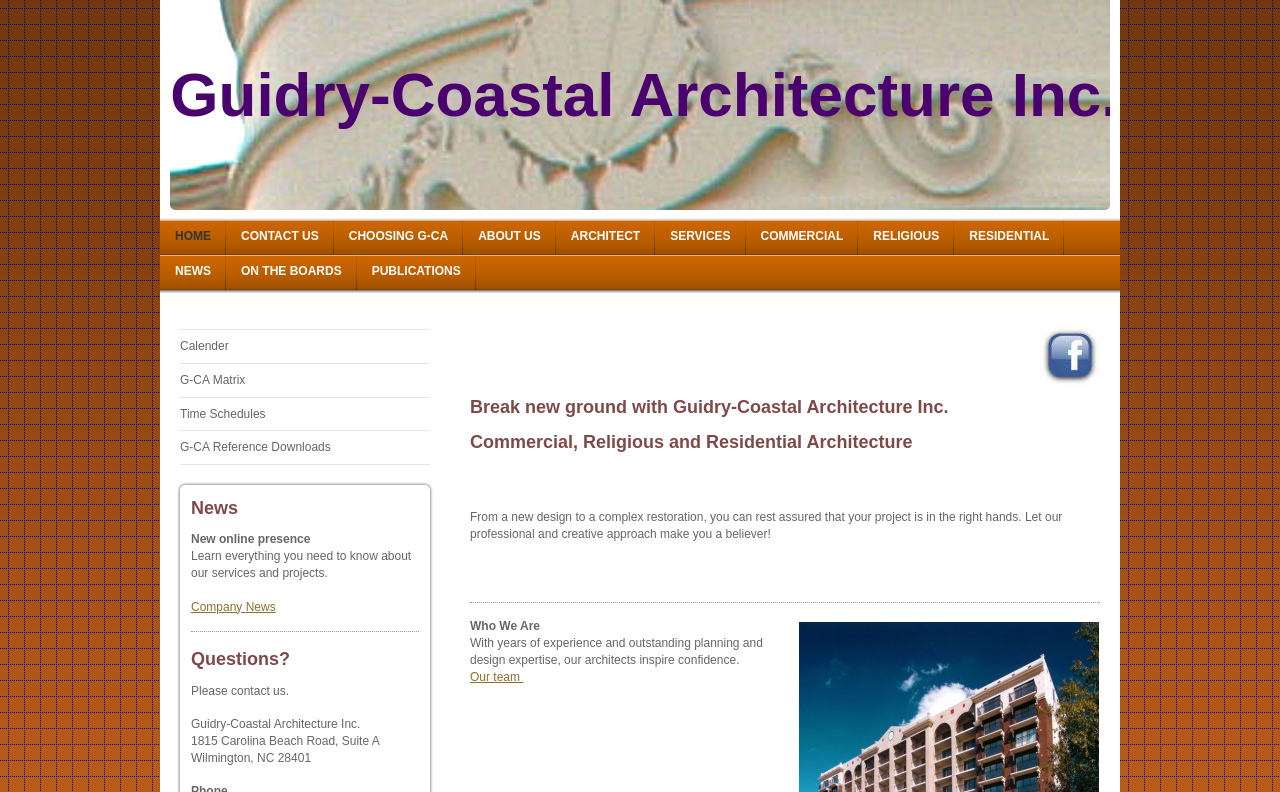Construct a comprehensive caption that outlines the webpage's structure and content.

The webpage is the official website of Guidry Coastal Architecture Inc., a professional architecture firm based in Wilmington, North Carolina. At the top of the page, there is a logo of the company, which is an SVG element, accompanied by the company name "Guidry-Coastal Architecture Inc." in text.

Below the logo, there is a navigation menu with nine links: "HOME", "CONTACT US", "CHOOSING G-CA", "ABOUT US", "ARCHITECT", "SERVICES", "COMMERCIAL", "RELIGIOUS", and "RESIDENTIAL". These links are aligned horizontally and take up a significant portion of the top section of the page.

Underneath the navigation menu, there are three columns of content. The left column contains a section titled "News" with three paragraphs of text, including a brief introduction to the company's new online presence, a description of their services and projects, and a call to action to visit the "Company News" page. There is also a "Questions?" section with contact information, including the company's address and a link to contact them.

The middle column is empty, with no visible content.

The right column contains a prominent heading "Break new ground with Guidry-Coastal Architecture Inc." followed by a subheading "Commercial, Religious and Residential Architecture". Below this, there is a paragraph of text describing the company's professional and creative approach to architecture. Further down, there is a section titled "Who We Are" with a brief description of the company's experience and expertise, followed by a link to "Our team".

There are also several links scattered throughout the page, including "ON THE BOARDS", "PUBLICATIONS", "Calender", "G-CA Matrix", "Time Schedules", and "G-CA Reference Downloads", which are likely related to the company's projects and services.